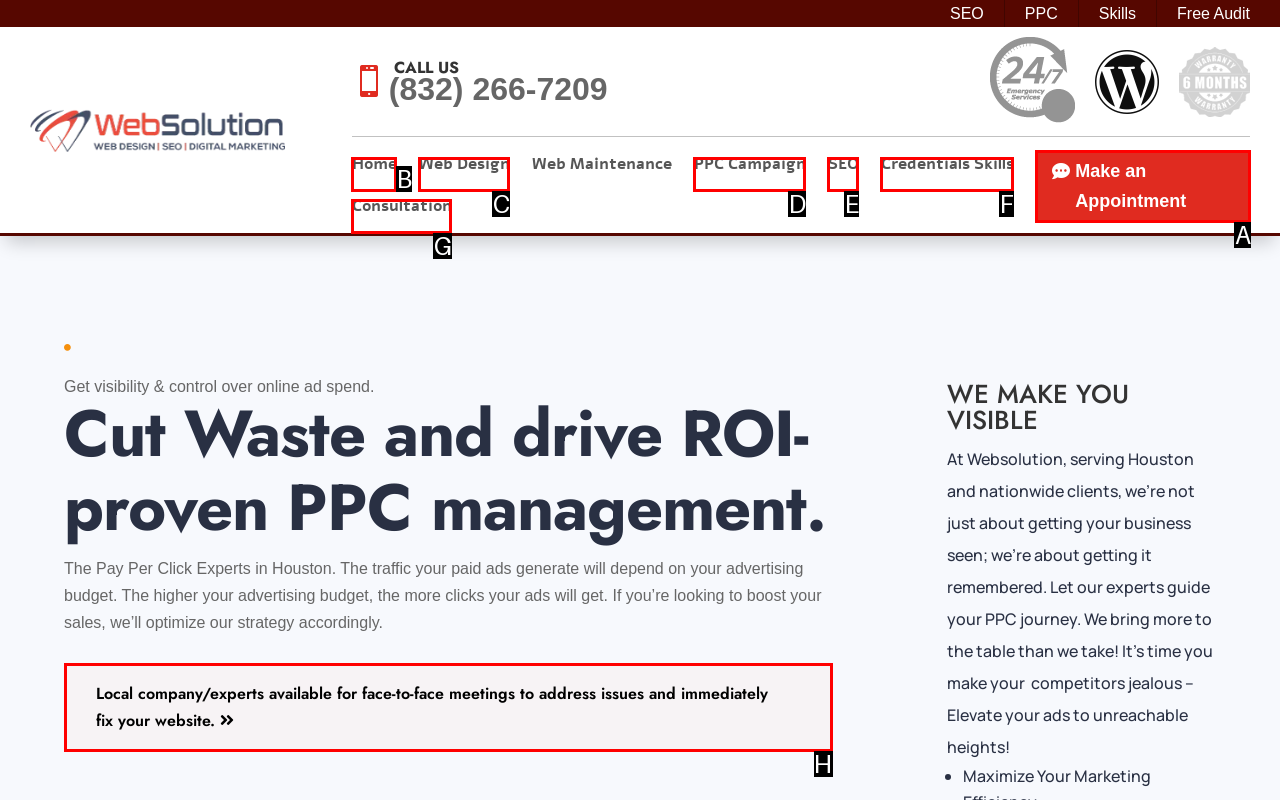Indicate which red-bounded element should be clicked to perform the task: Make an appointment Answer with the letter of the correct option.

A